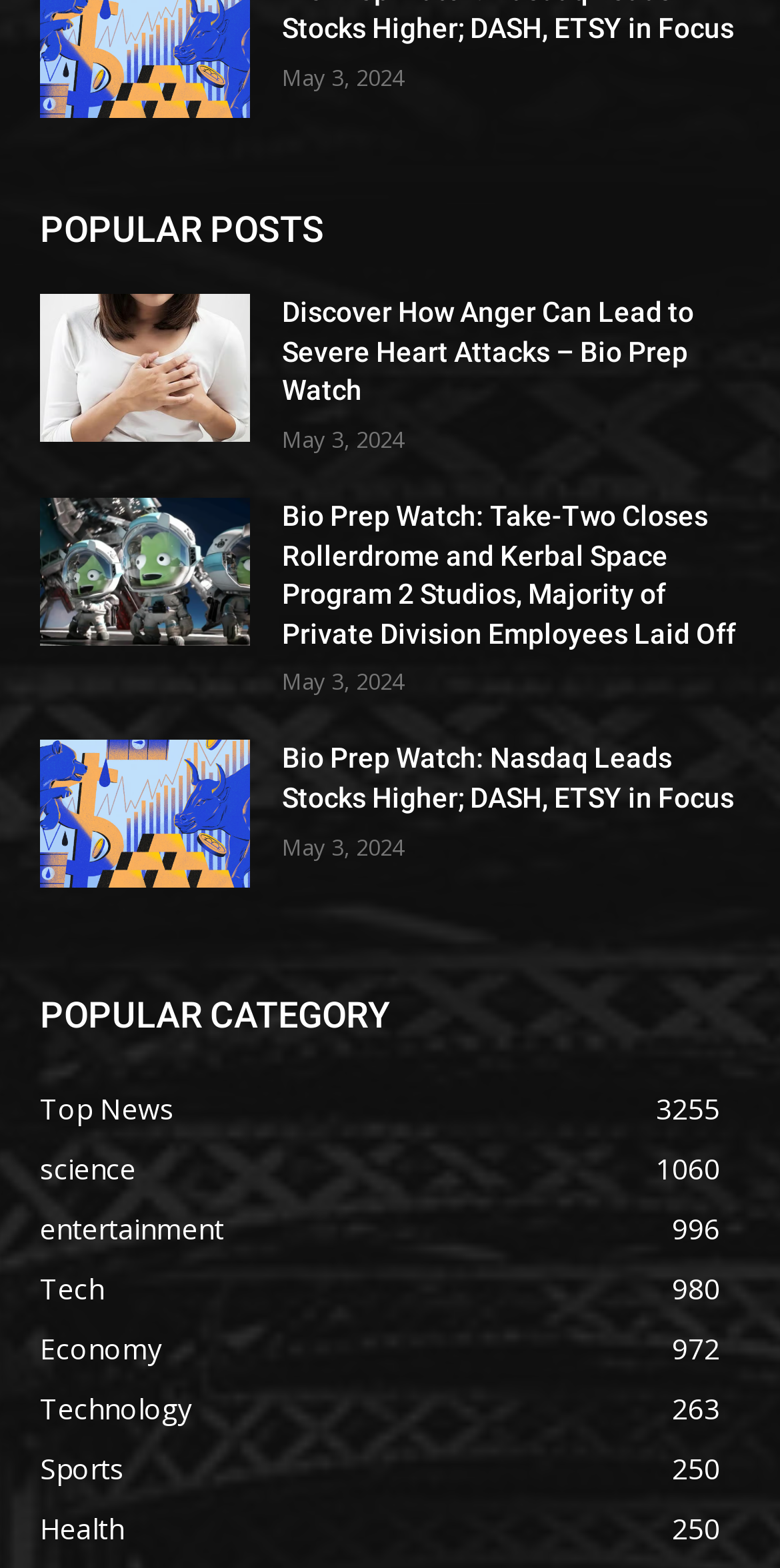Can you determine the bounding box coordinates of the area that needs to be clicked to fulfill the following instruction: "Call the phone number"?

None